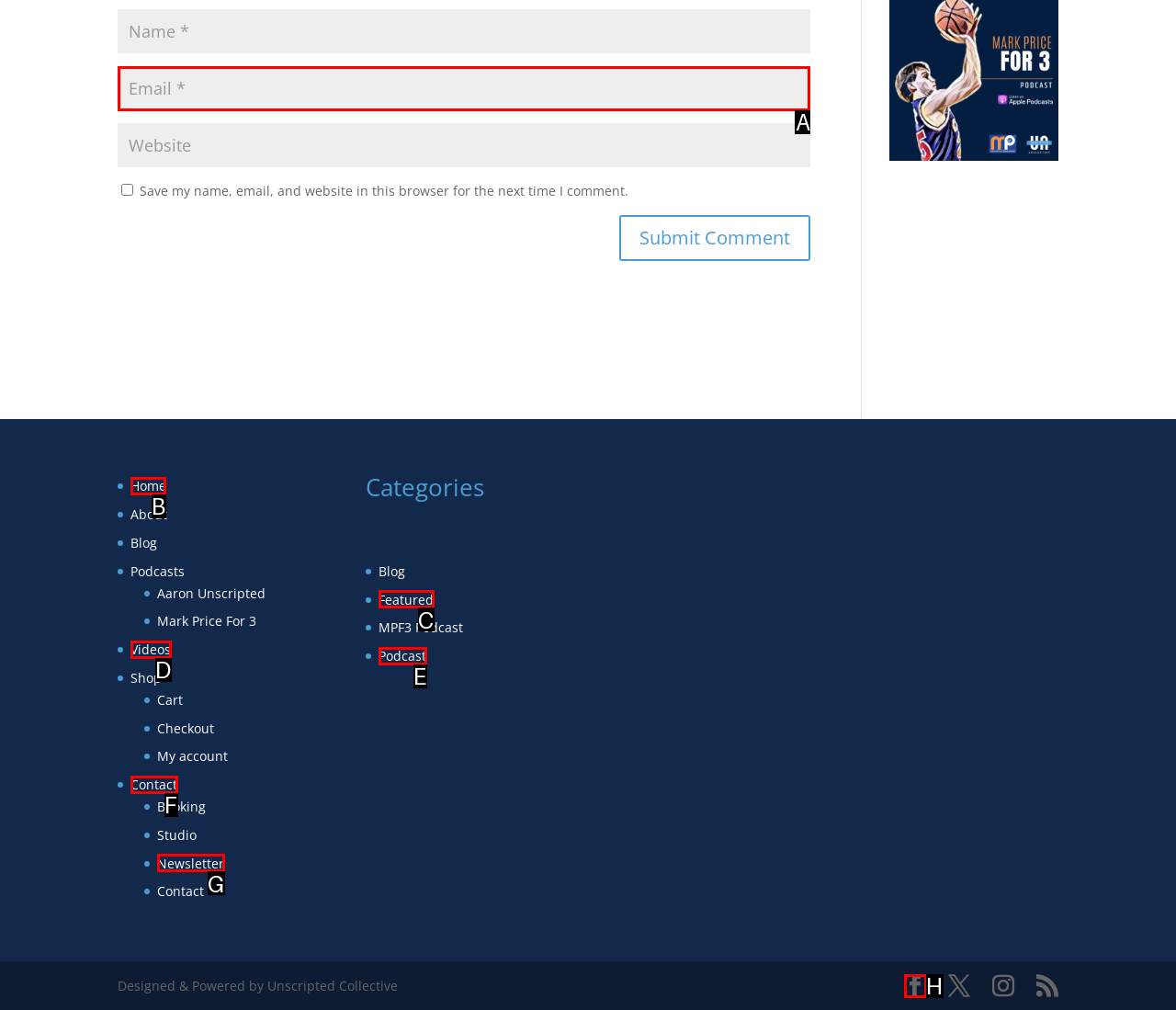Determine which element should be clicked for this task: Go to the home page
Answer with the letter of the selected option.

B